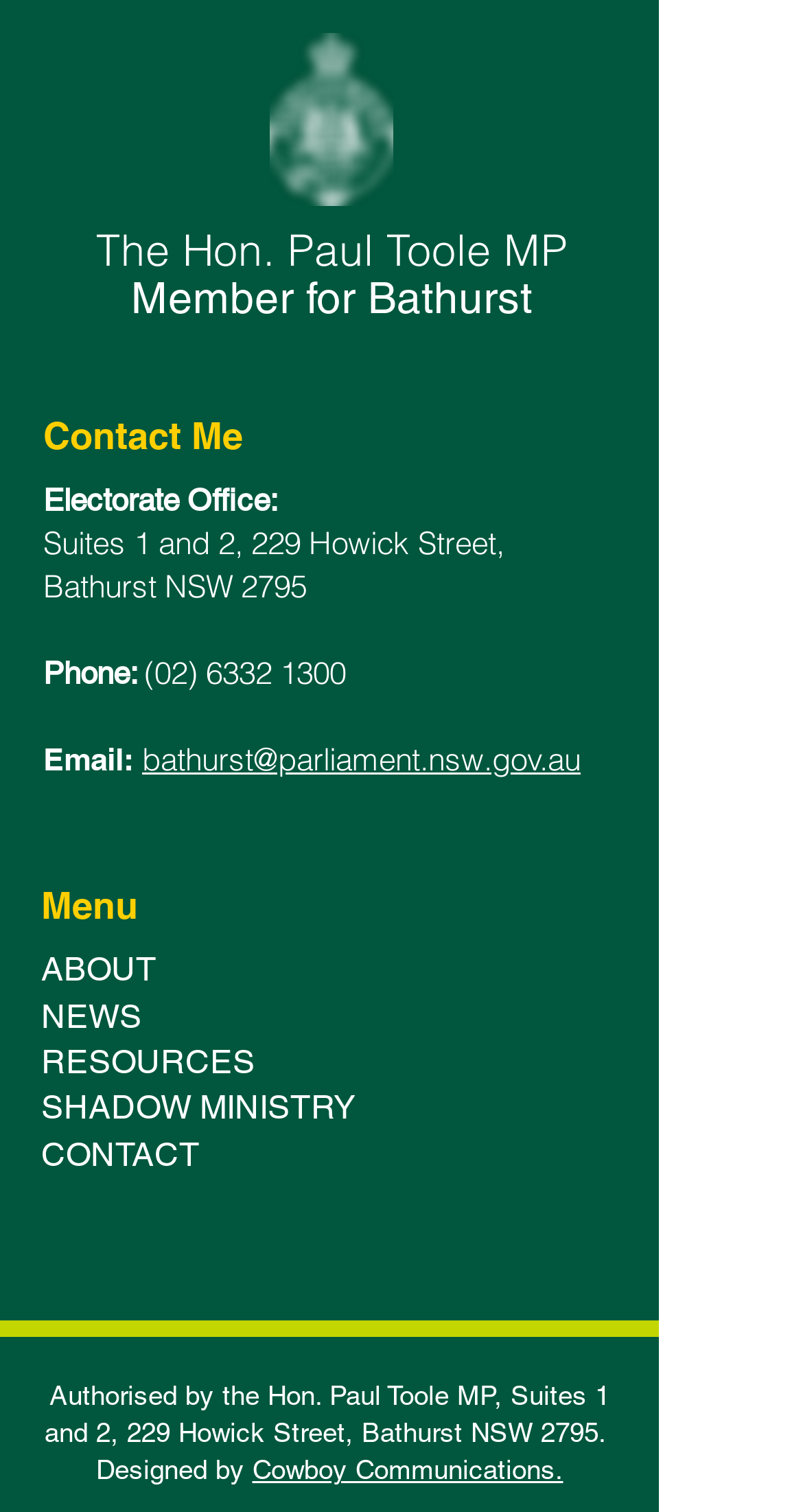Please specify the bounding box coordinates for the clickable region that will help you carry out the instruction: "contact the electorate office".

[0.179, 0.433, 0.431, 0.457]